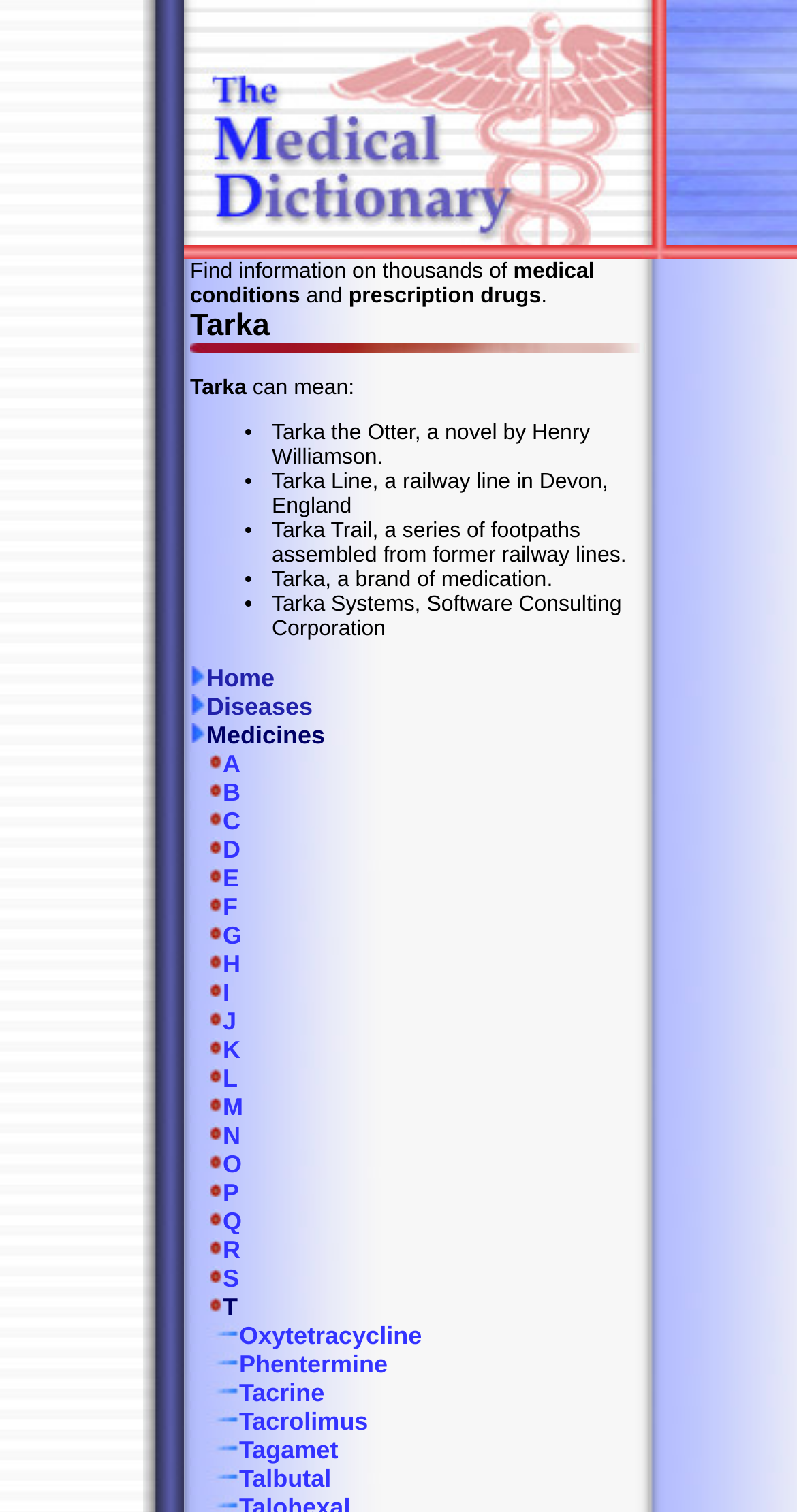For the following element description, predict the bounding box coordinates in the format (top-left x, top-left y, bottom-right x, bottom-right y). All values should be floating point numbers between 0 and 1. Description: T

[0.238, 0.855, 0.298, 0.874]